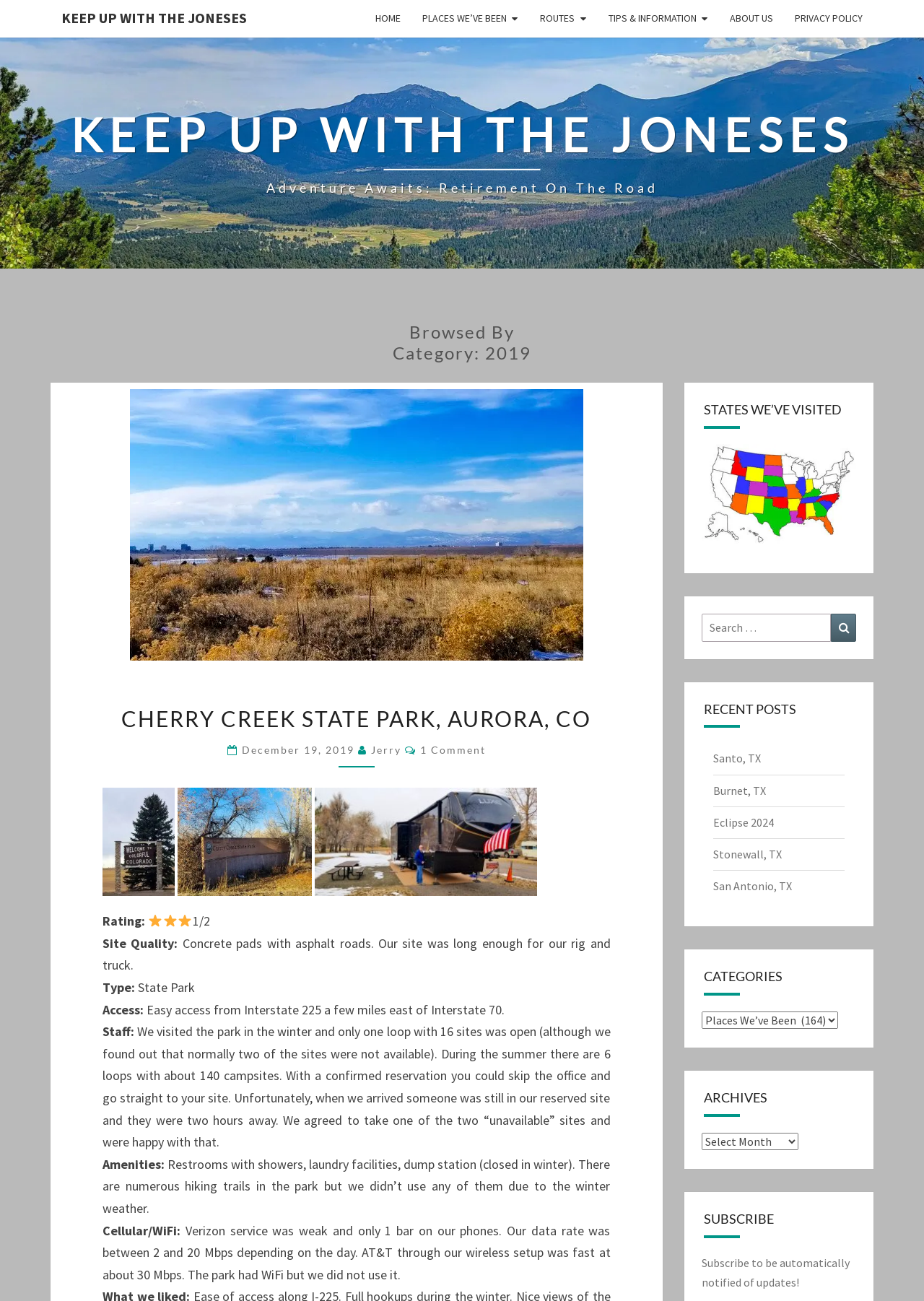Summarize the contents and layout of the webpage in detail.

The webpage is titled "2019 – Keep Up With The Joneses" and appears to be a travel blog or journal. At the top, there is a navigation menu with links to "HOME", "PLACES WE'VE BEEN", "ROUTES", "TIPS & INFORMATION", "ABOUT US", and "PRIVACY POLICY". Below this menu, there is a large heading that reads "KEEP UP WITH THE JONESES Adventure Awaits: Retirement On The Road".

The main content of the page is a blog post about Cherry Creek State Park in Aurora, CO. The post includes a heading with the park's name and a date, December 19, 2019. There are three images below the heading, followed by a section with ratings and reviews of the park. The ratings are displayed as three star icons, and the review includes information about the park's amenities, staff, and cellular/WiFi connectivity.

Below the review section, there are several headings and links to other parts of the website. These include "STATES WE'VE VISITED", "RECENT POSTS", "CATEGORIES", "ARCHIVES", and "SUBSCRIBE". The "RECENT POSTS" section lists several links to other blog posts, including "Santo, TX", "Burnet, TX", "Eclipse 2024", "Stonewall, TX", and "San Antonio, TX". The "CATEGORIES" and "ARCHIVES" sections appear to be dropdown menus, and the "SUBSCRIBE" section includes a message encouraging users to subscribe for updates.